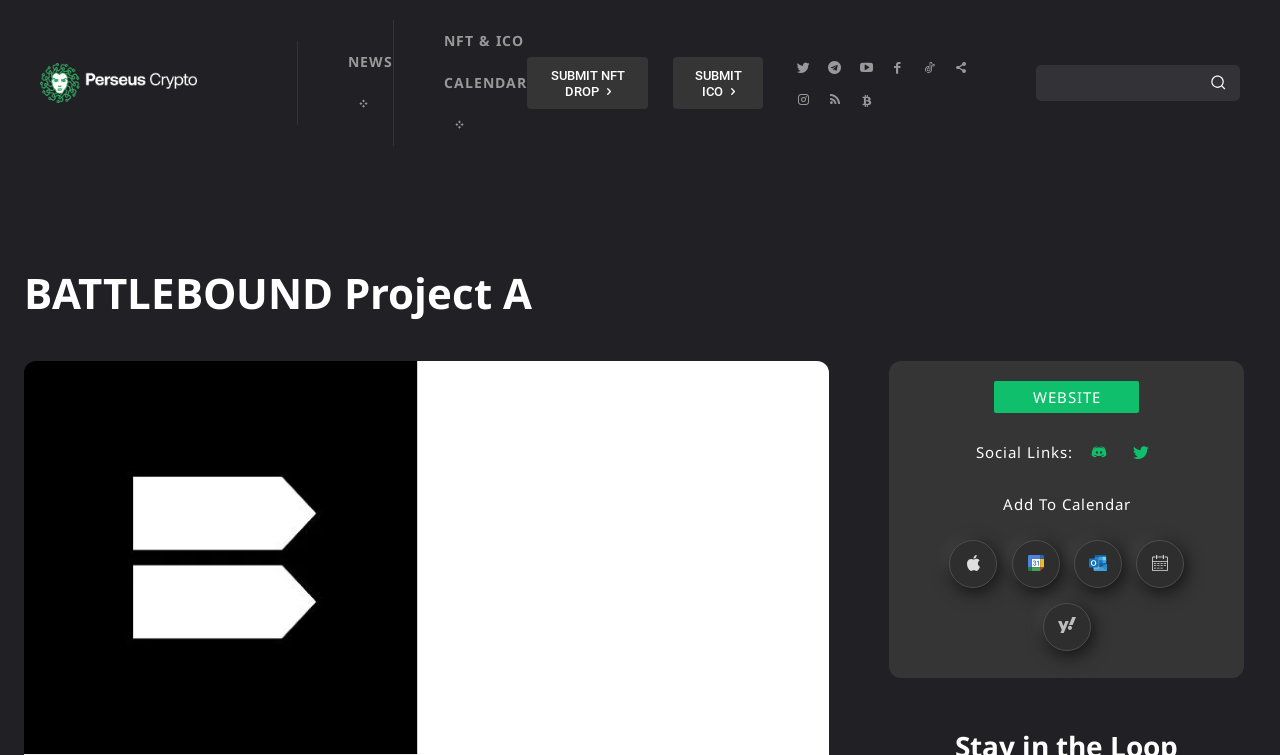Indicate the bounding box coordinates of the element that must be clicked to execute the instruction: "Click on the 'LANDSCAPING' link". The coordinates should be given as four float numbers between 0 and 1, i.e., [left, top, right, bottom].

None